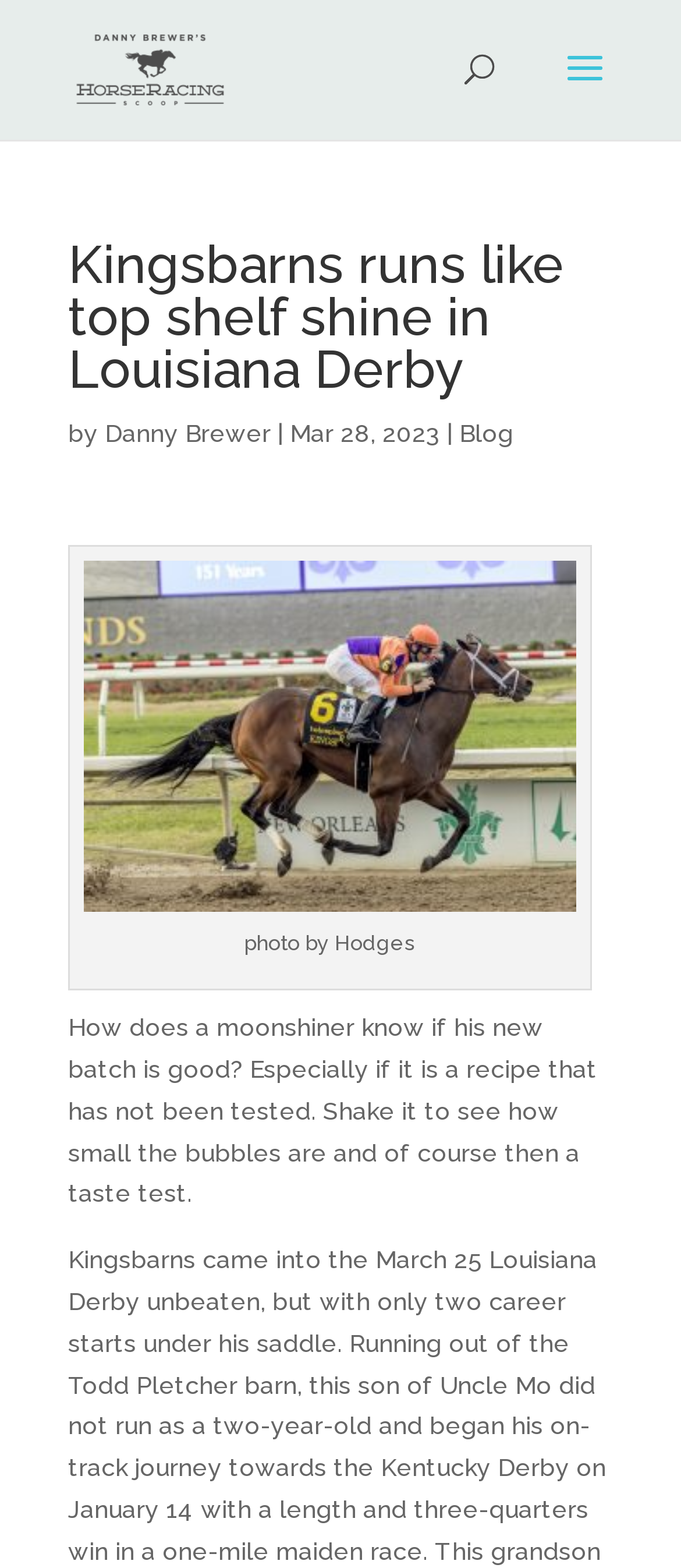What is the photographer's name?
Based on the content of the image, thoroughly explain and answer the question.

The photographer's name can be found by looking at the text 'photo by Hodges' which is located below the image.